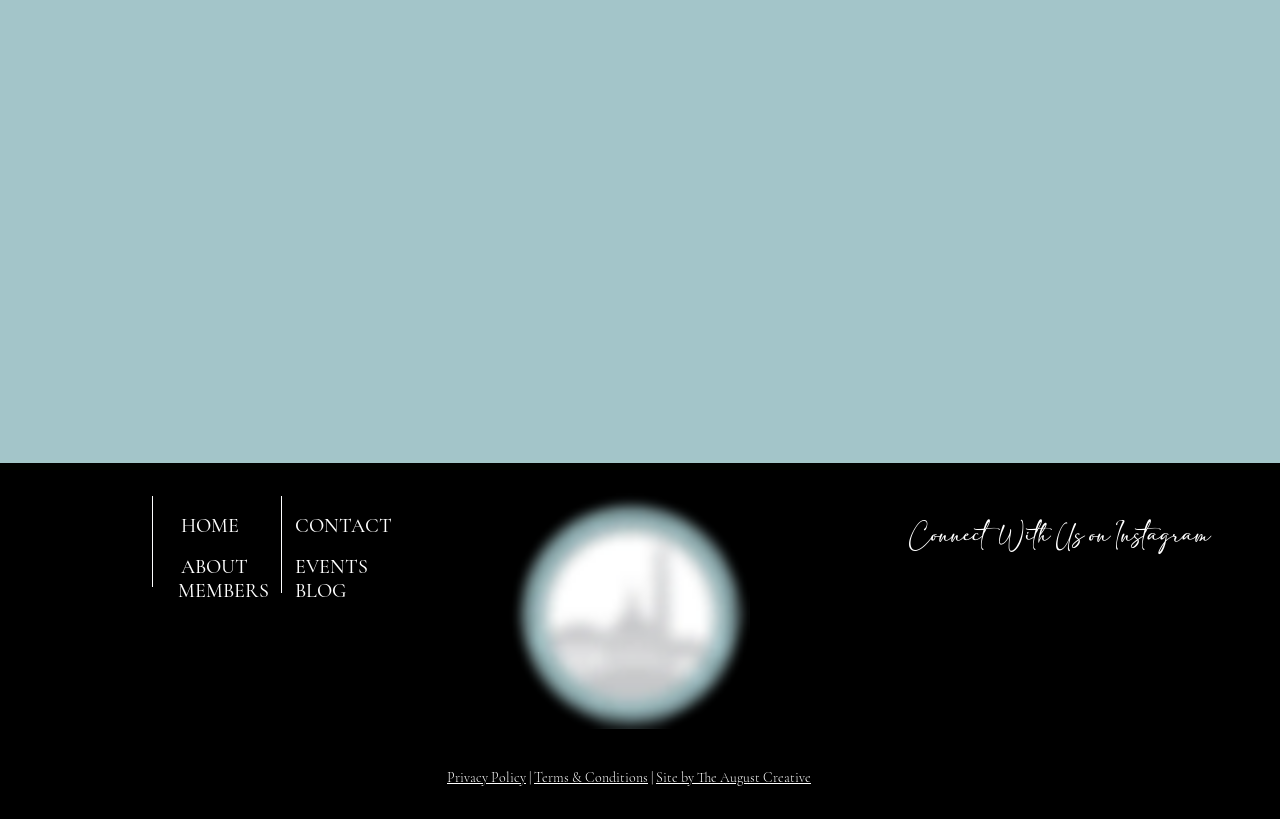Calculate the bounding box coordinates of the UI element given the description: "Terms & Conditions".

[0.417, 0.939, 0.506, 0.96]